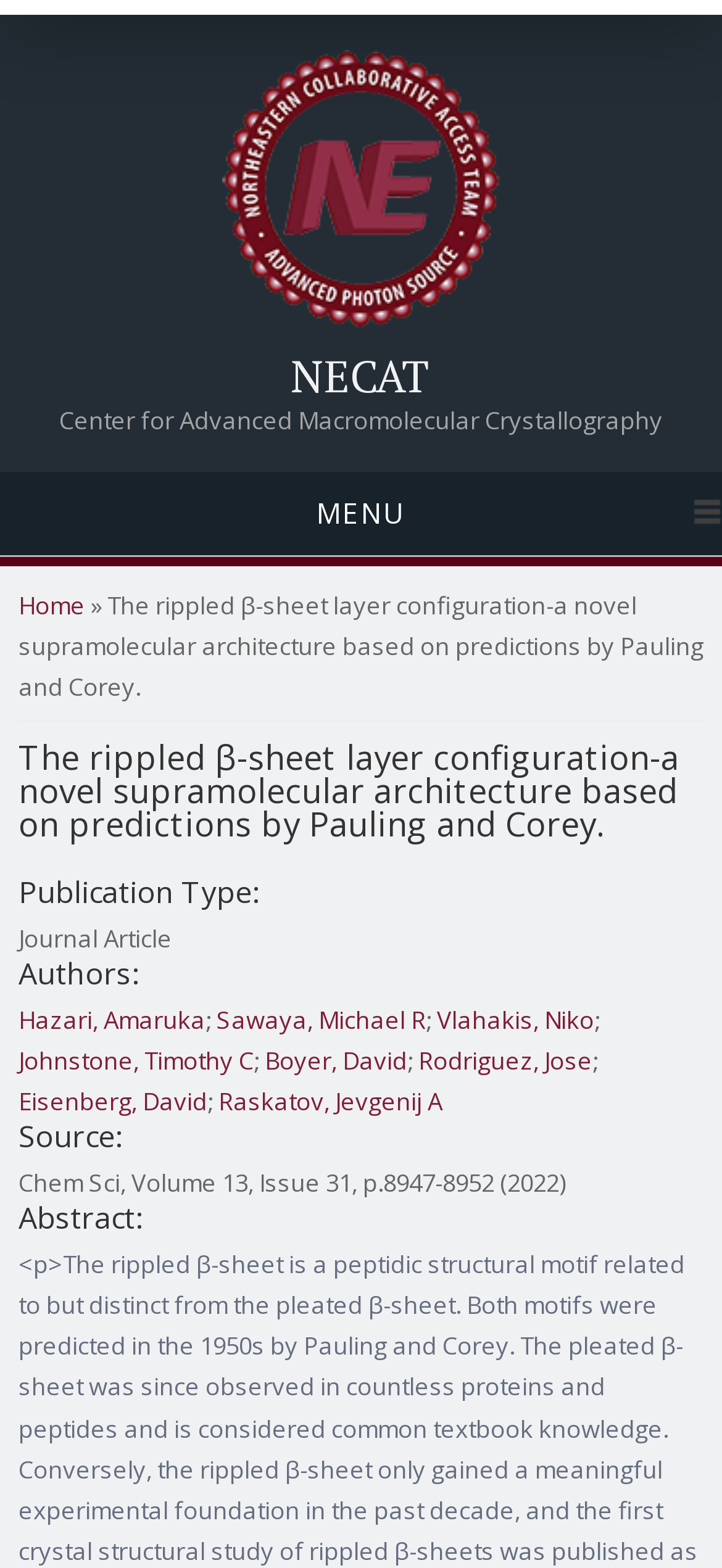Write an extensive caption that covers every aspect of the webpage.

The webpage appears to be a publication page for a scientific article. At the top, there is a navigation menu with a "Home" link and an image, situated on the top-right corner. Below this, the title "NECAT Center for Advanced Macromolecular Crystallography" is displayed prominently across the top of the page.

On the left side, there is a vertical menu with links to "MENU" and "Home", followed by a "You are here" heading and a breadcrumb trail showing the current page's title. The main content of the page is divided into sections, starting with the title of the article, "The rippled β-sheet layer configuration-a novel supramolecular architecture based on predictions by Pauling and Corey."

Below the title, there are sections for "Publication Type:", "Authors:", and "Source:", each with corresponding information. The "Authors:" section lists several authors, separated by semicolons, with links to their respective profiles. The "Source:" section provides the publication details, including the journal title, volume, issue, and page numbers.

Finally, there is an "Abstract:" section, which likely contains a summary of the article's content. Overall, the webpage is structured to provide a clear and organized presentation of the publication's details.